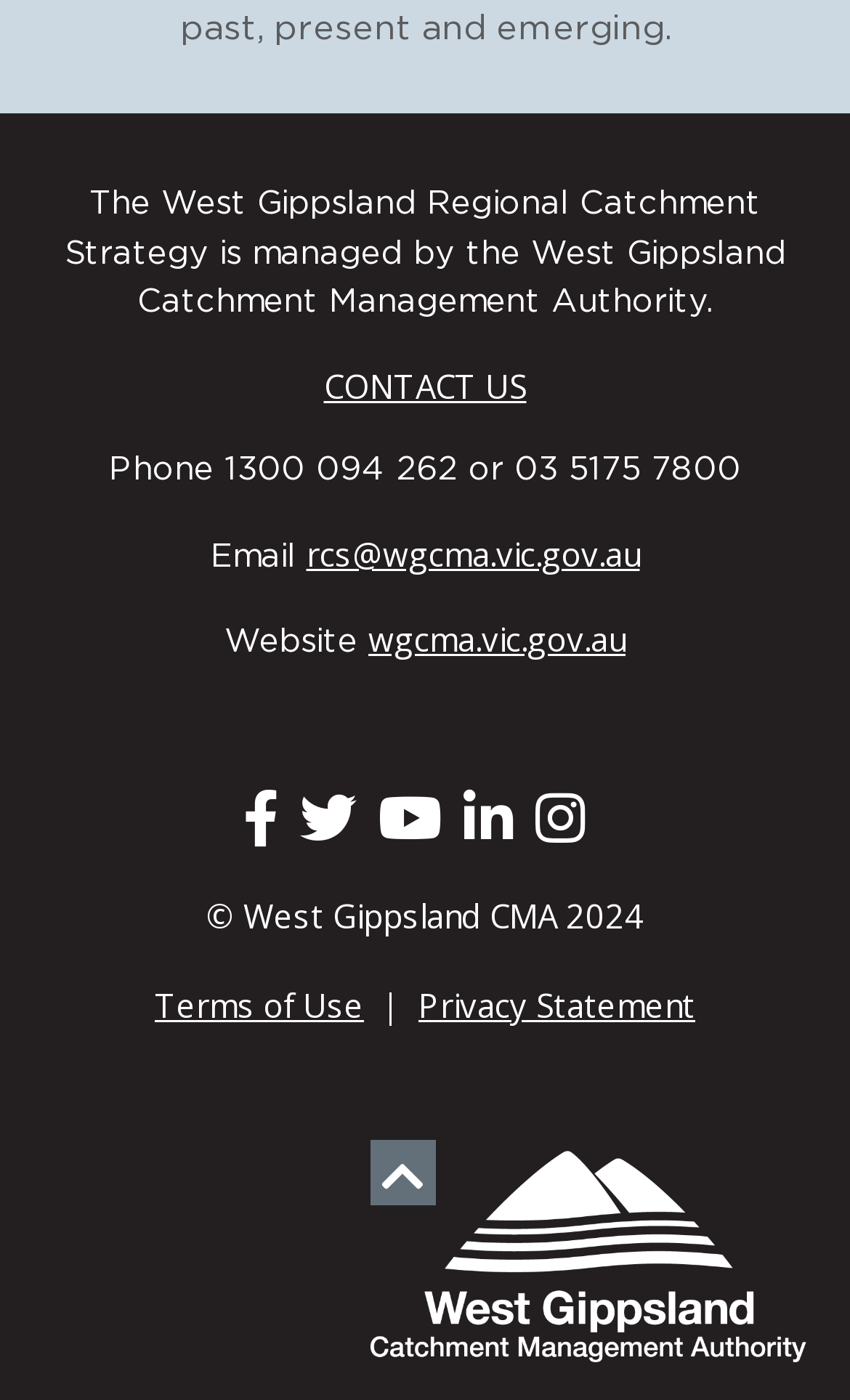Identify the bounding box of the UI component described as: "here.".

[0.364, 0.348, 0.474, 0.387]